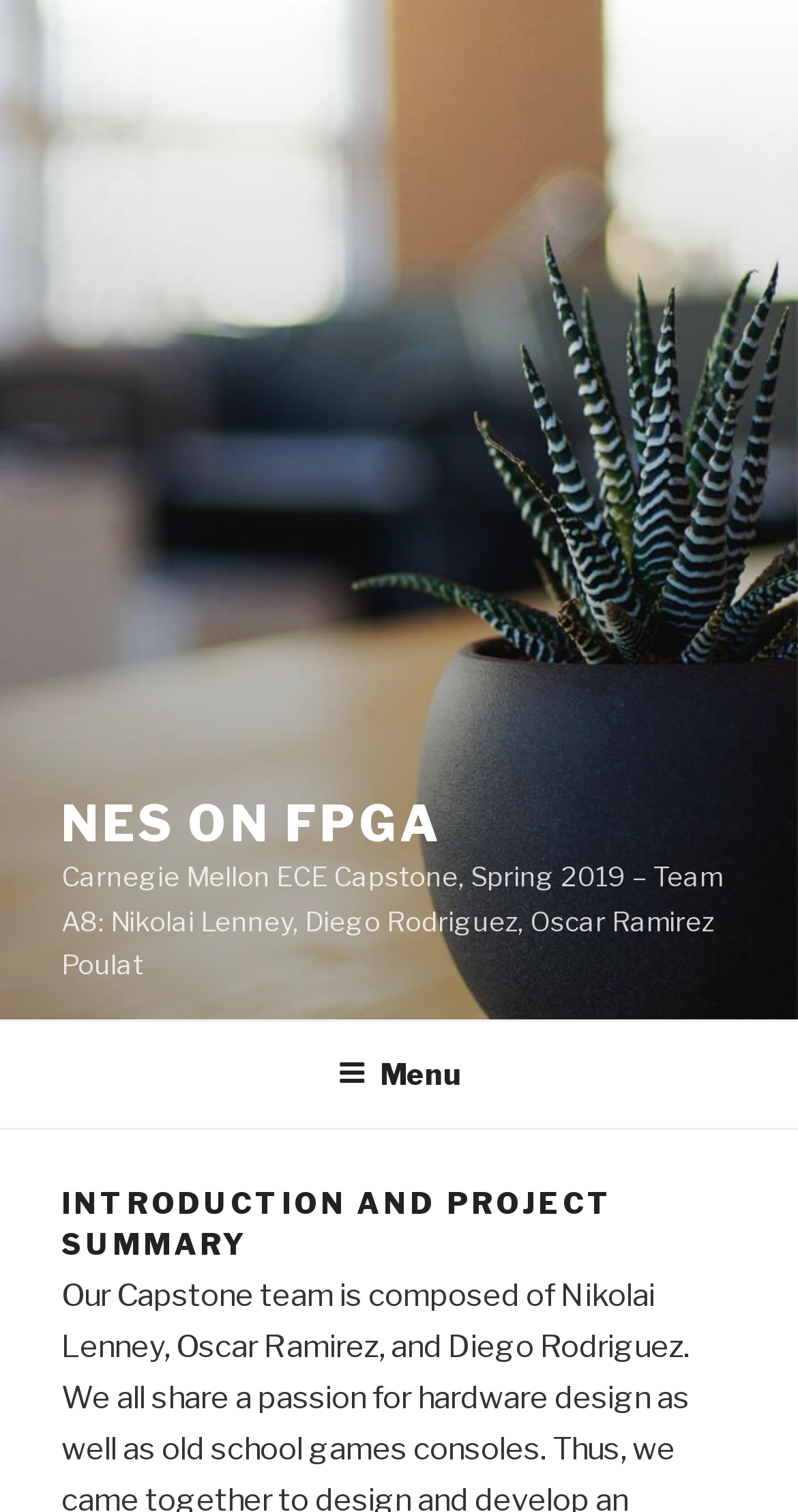Identify the headline of the webpage and generate its text content.

NES ON FPGA